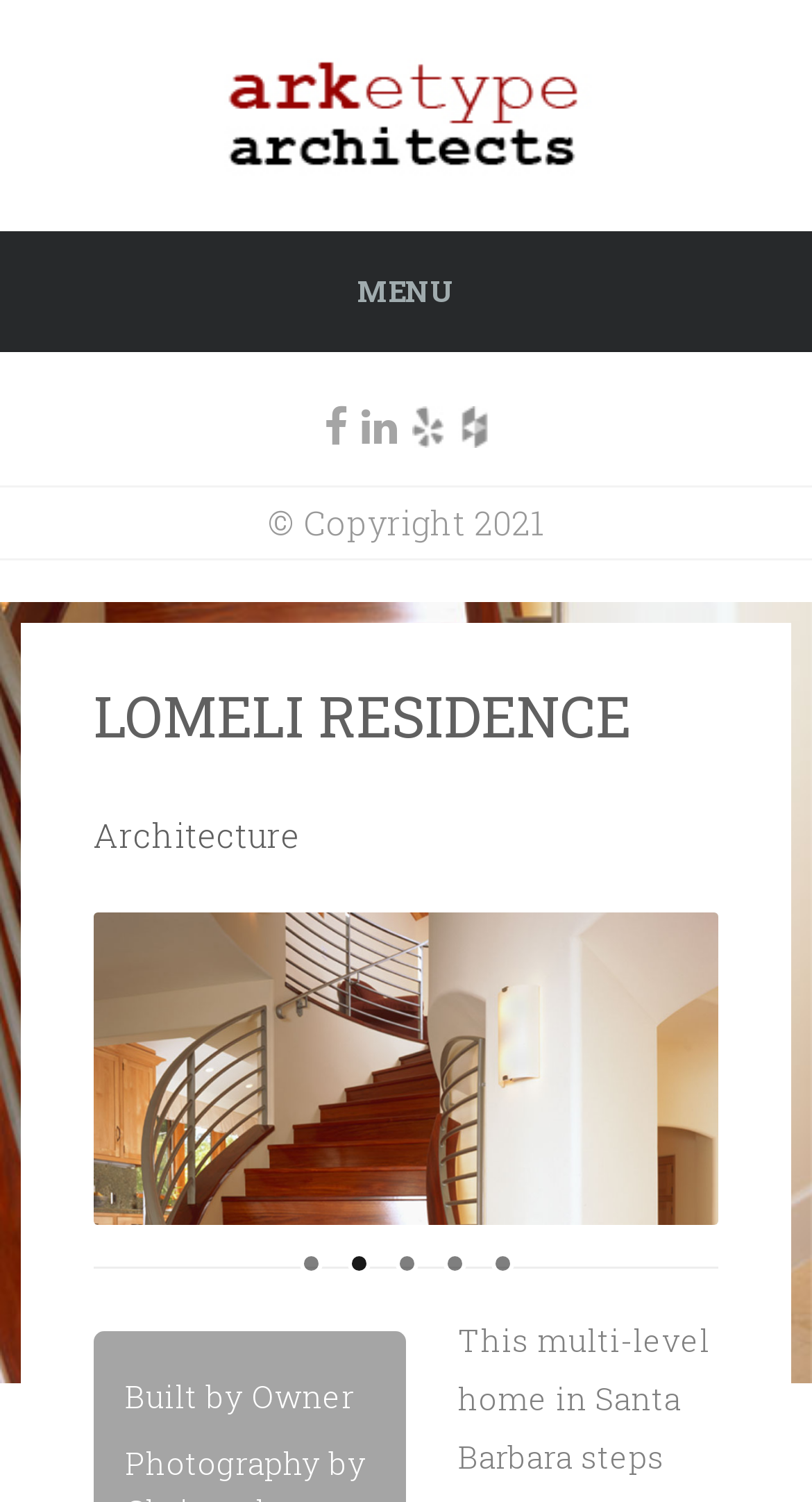What is the name of the residence?
Please look at the screenshot and answer using one word or phrase.

Lomeli Residence